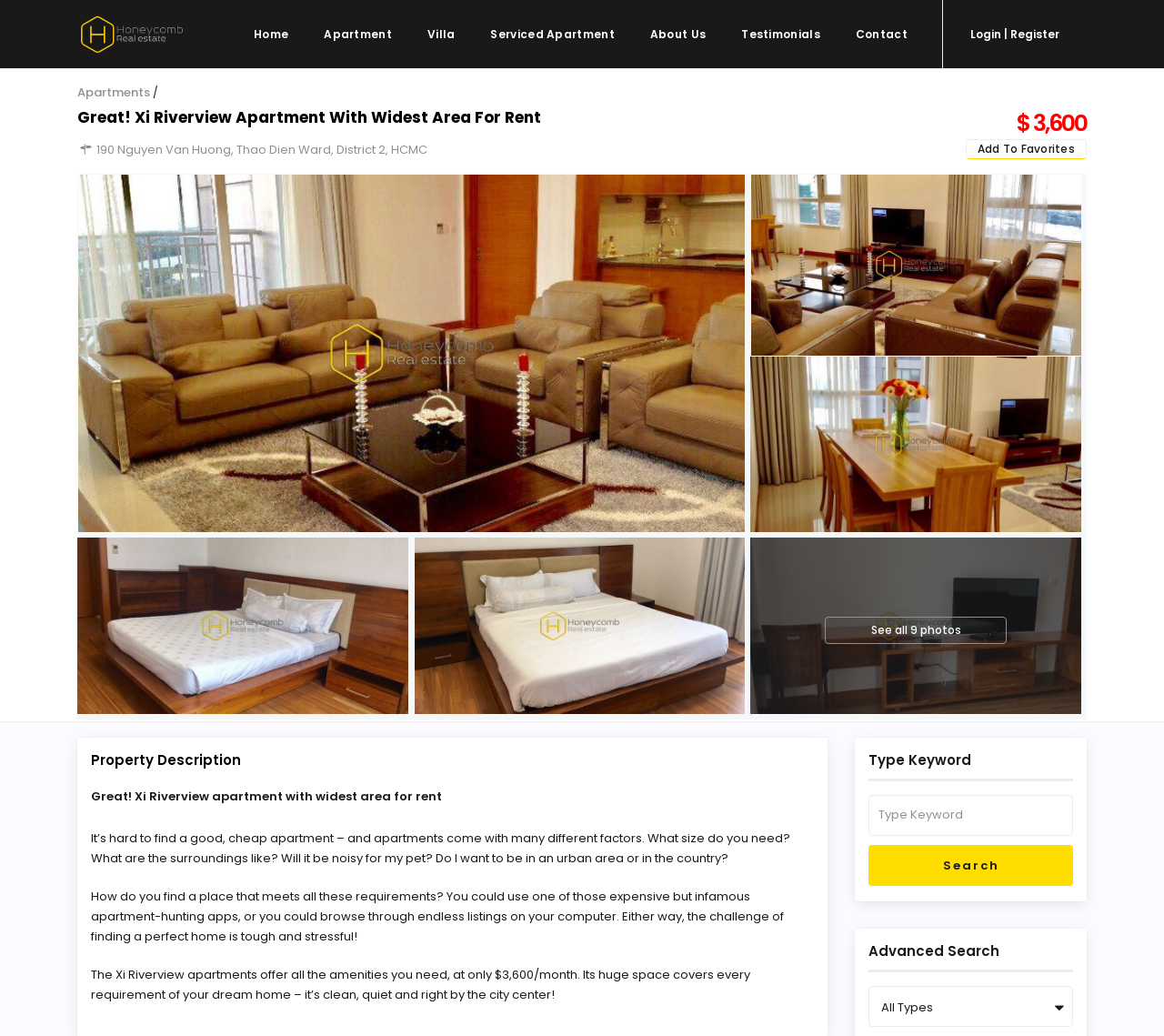Analyze the image and provide a detailed answer to the question: What is the location of the Xi Riverview apartment?

I found the location of the Xi Riverview apartment by reading the static text element that provides the address, which is '190 Nguyen Van Huong, Thao Dien Ward, District 2, HCMC', located below the apartment's name.